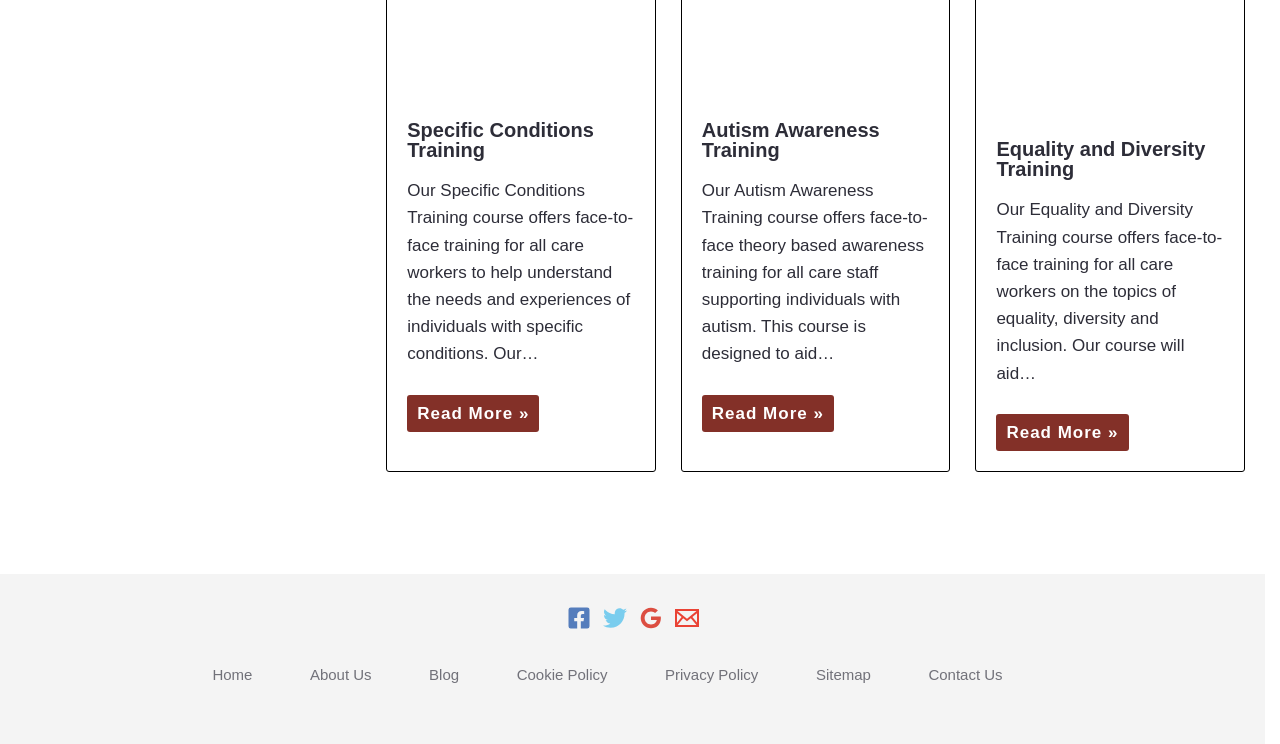Please find the bounding box coordinates of the element's region to be clicked to carry out this instruction: "Go to Home".

[0.166, 0.889, 0.236, 0.925]